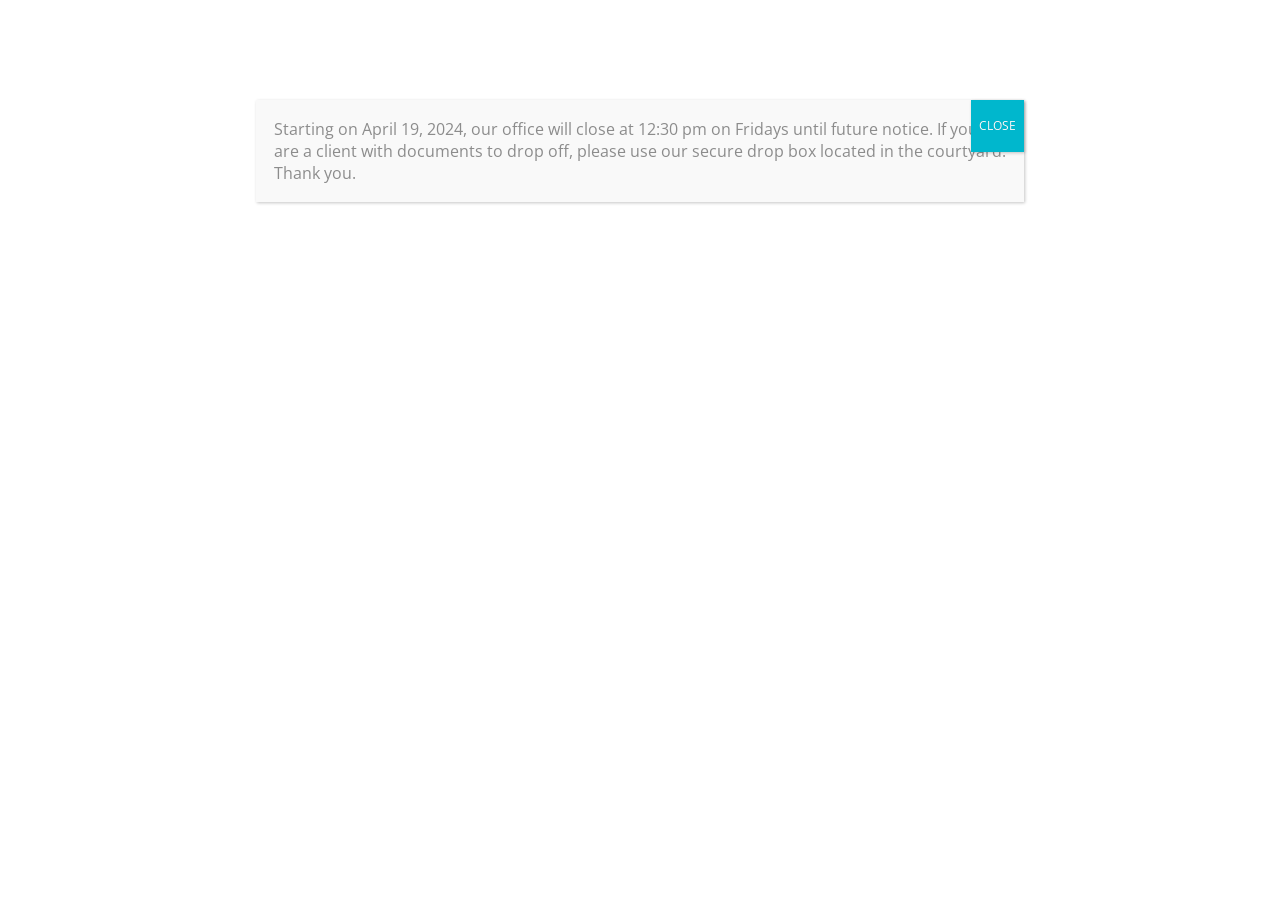Please provide a comprehensive response to the question below by analyzing the image: 
What is the phone number for Columbia?

I found the phone number for Columbia by looking at the top section of the webpage, where the contact information is displayed. The phone number is listed as 803.799.0555.